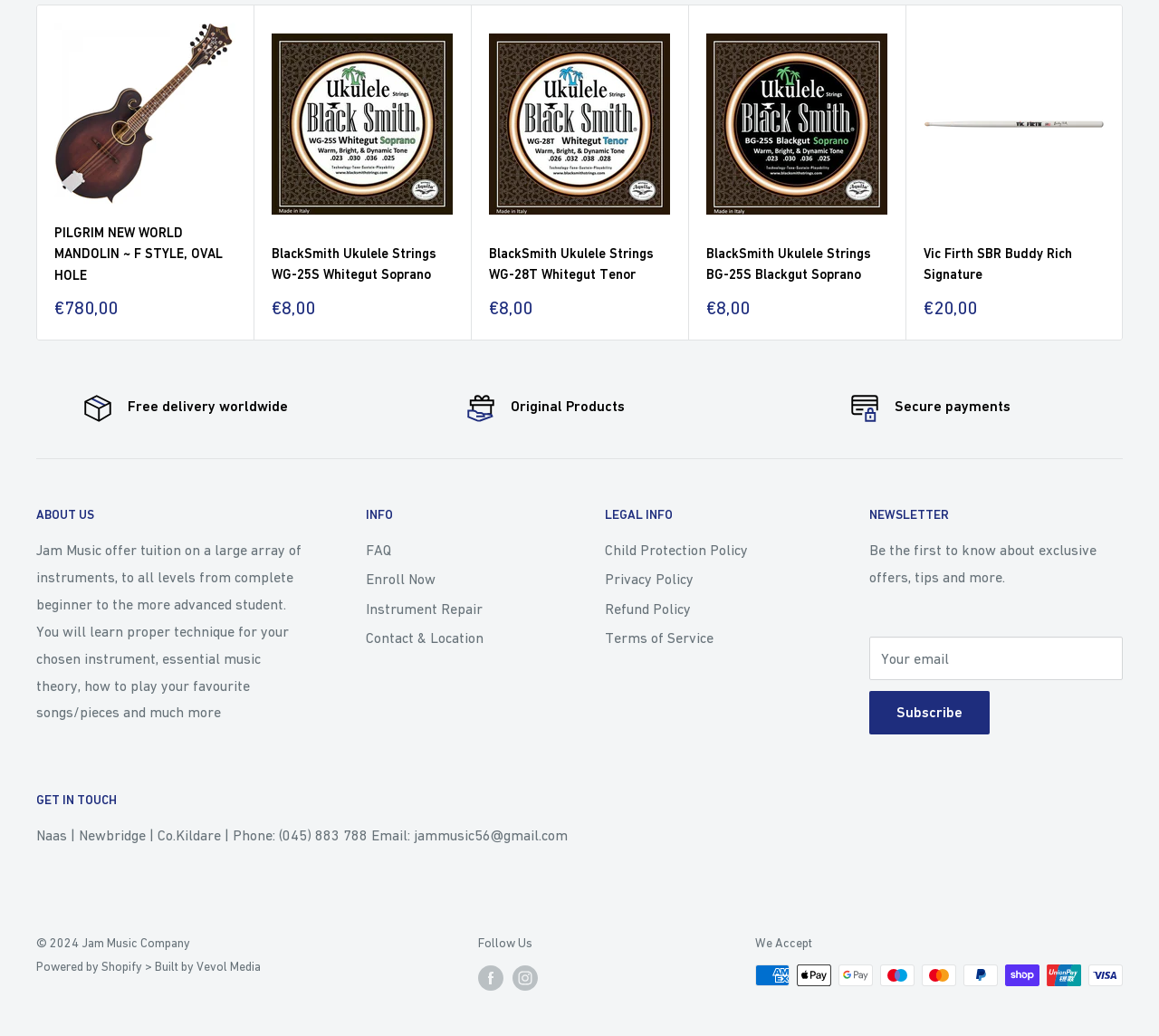How many payment methods are accepted?
Give a thorough and detailed response to the question.

I counted the number of payment method images at the bottom of the webpage, which include American Express, Apple Pay, Google Pay, Maestro, Mastercard, PayPal, Shop Pay, and Union Pay, totaling 8 payment methods.